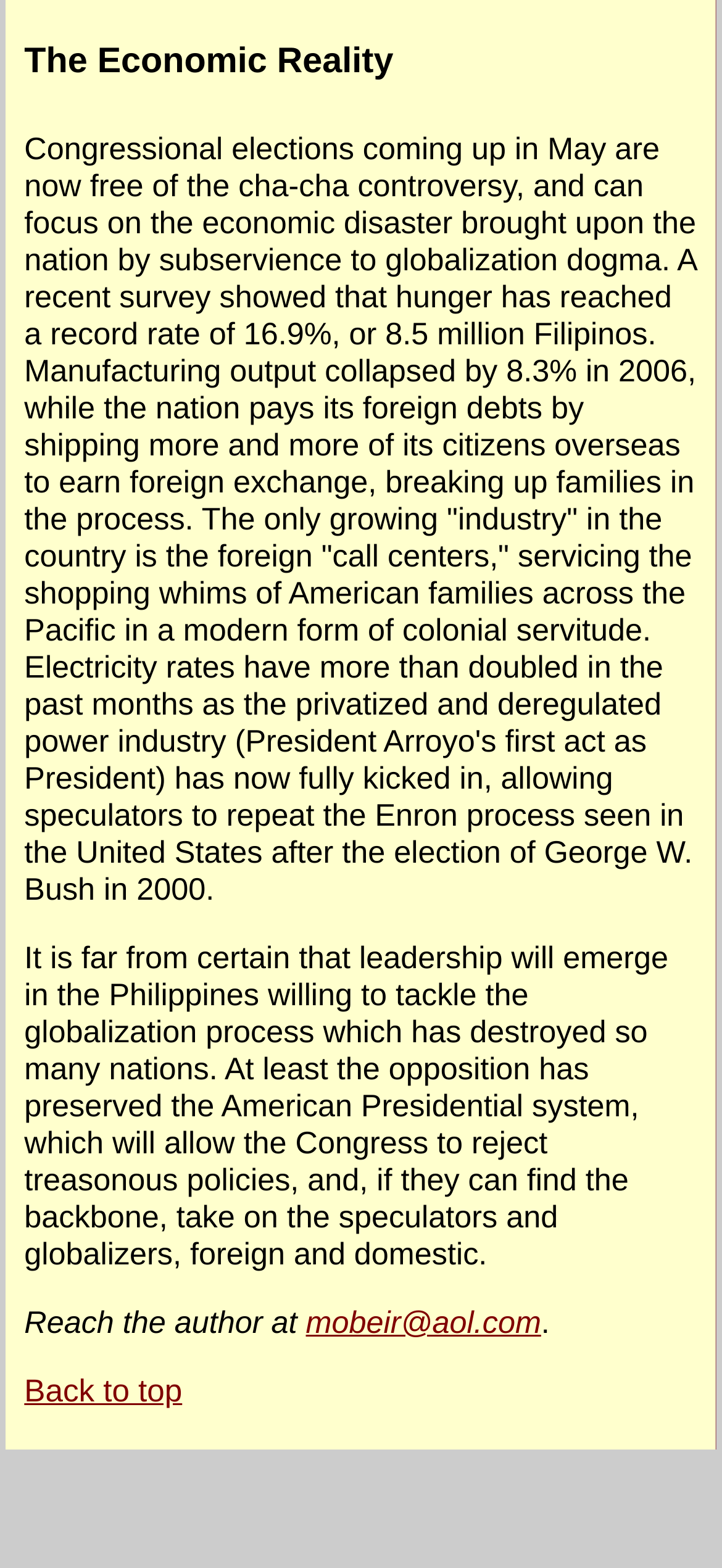Please respond to the question with a concise word or phrase:
What is the current hunger rate in the Philippines?

16.9%